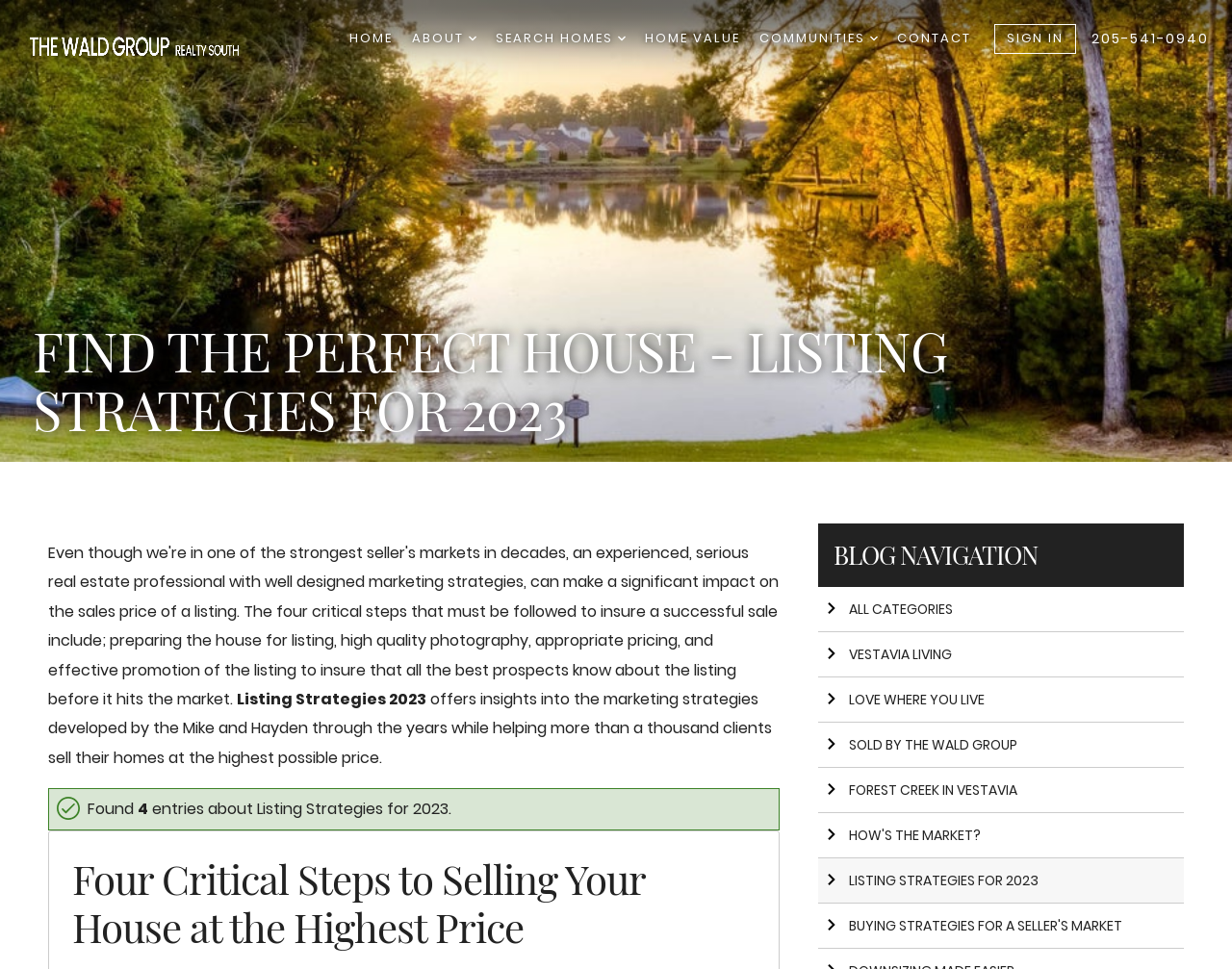What is the category of the blog post 'VESTAVIA LIVING'?
Identify the answer in the screenshot and reply with a single word or phrase.

Blog category